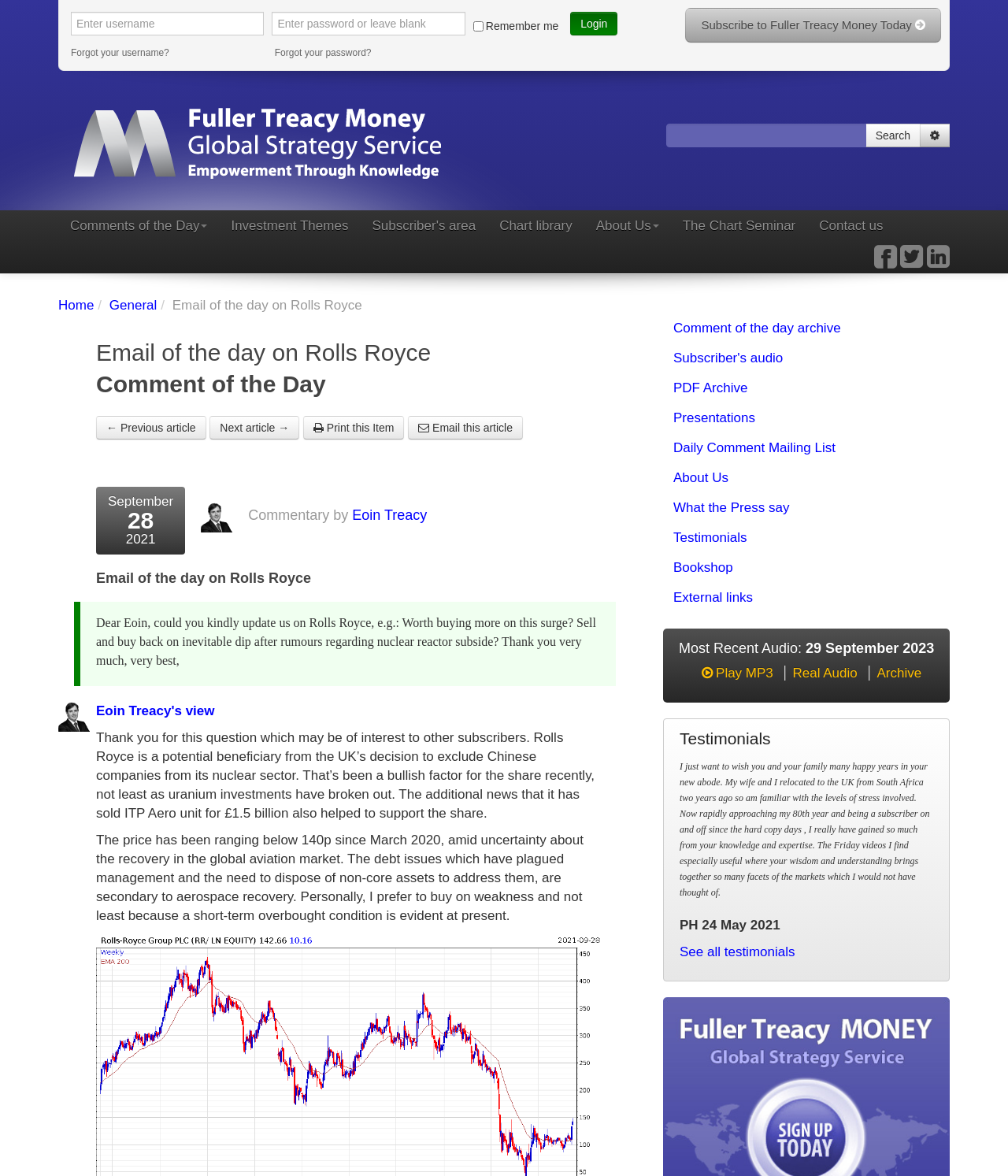What is the function of the 'Search' button?
Please give a well-detailed answer to the question.

The 'Search' button is located next to a textbox, suggesting that it is used to submit a search query and retrieve relevant results from the website.